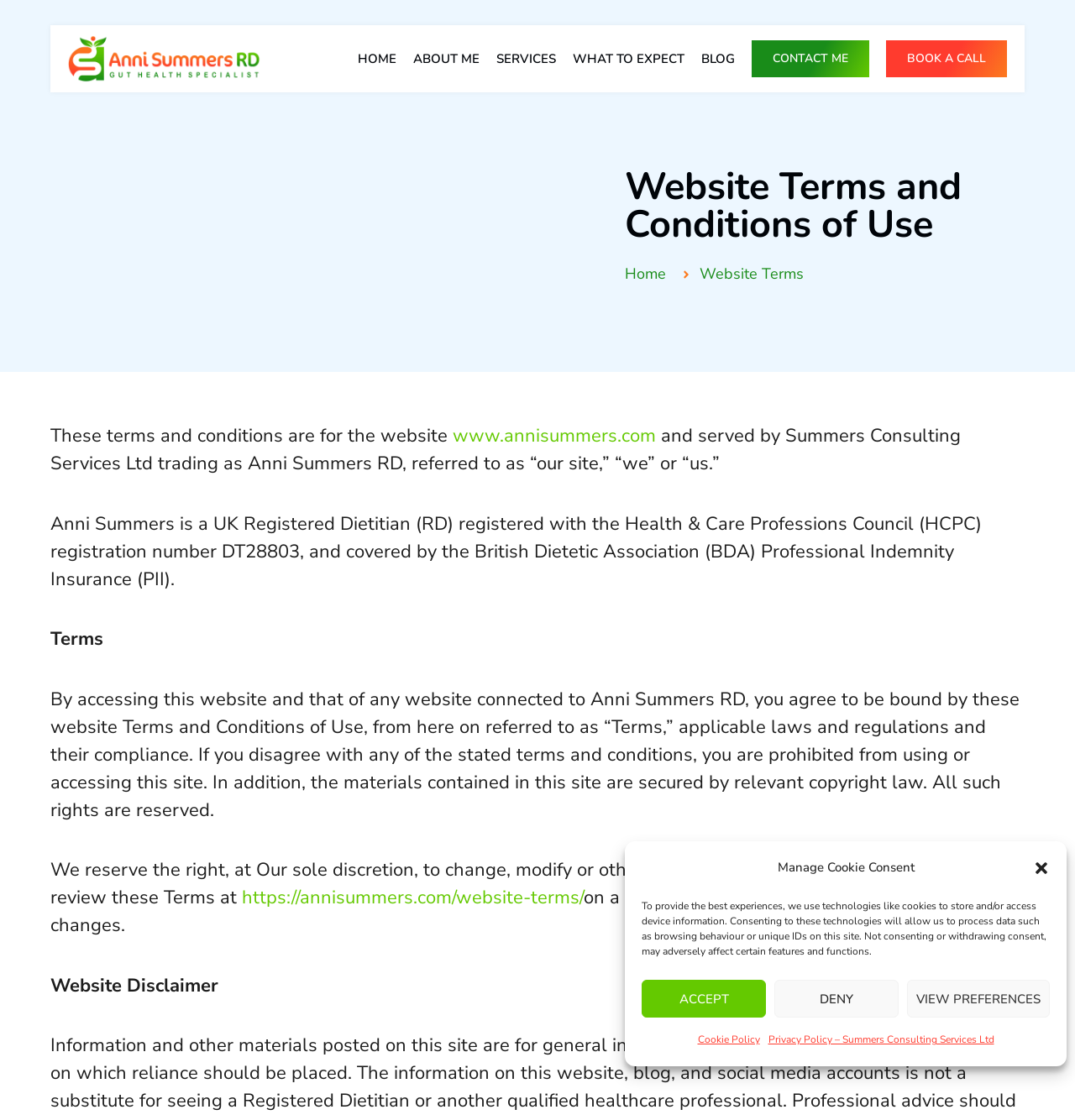Please identify the coordinates of the bounding box for the clickable region that will accomplish this instruction: "Click the 'CONTACT ME' link".

[0.699, 0.036, 0.808, 0.069]